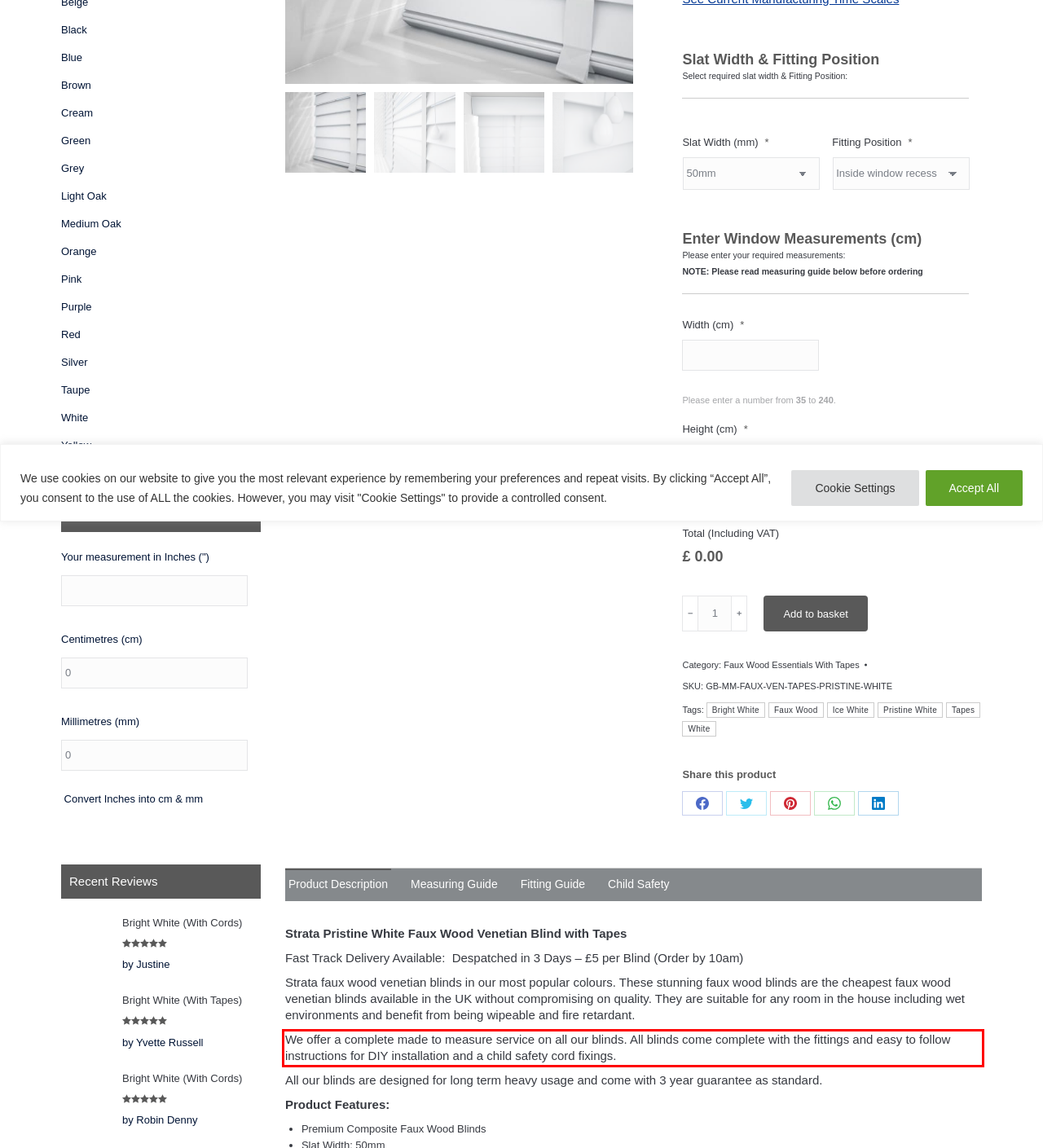You are provided with a screenshot of a webpage that includes a red bounding box. Extract and generate the text content found within the red bounding box.

We offer a complete made to measure service on all our blinds. All blinds come complete with the fittings and easy to follow instructions for DIY installation and a child safety cord fixings.